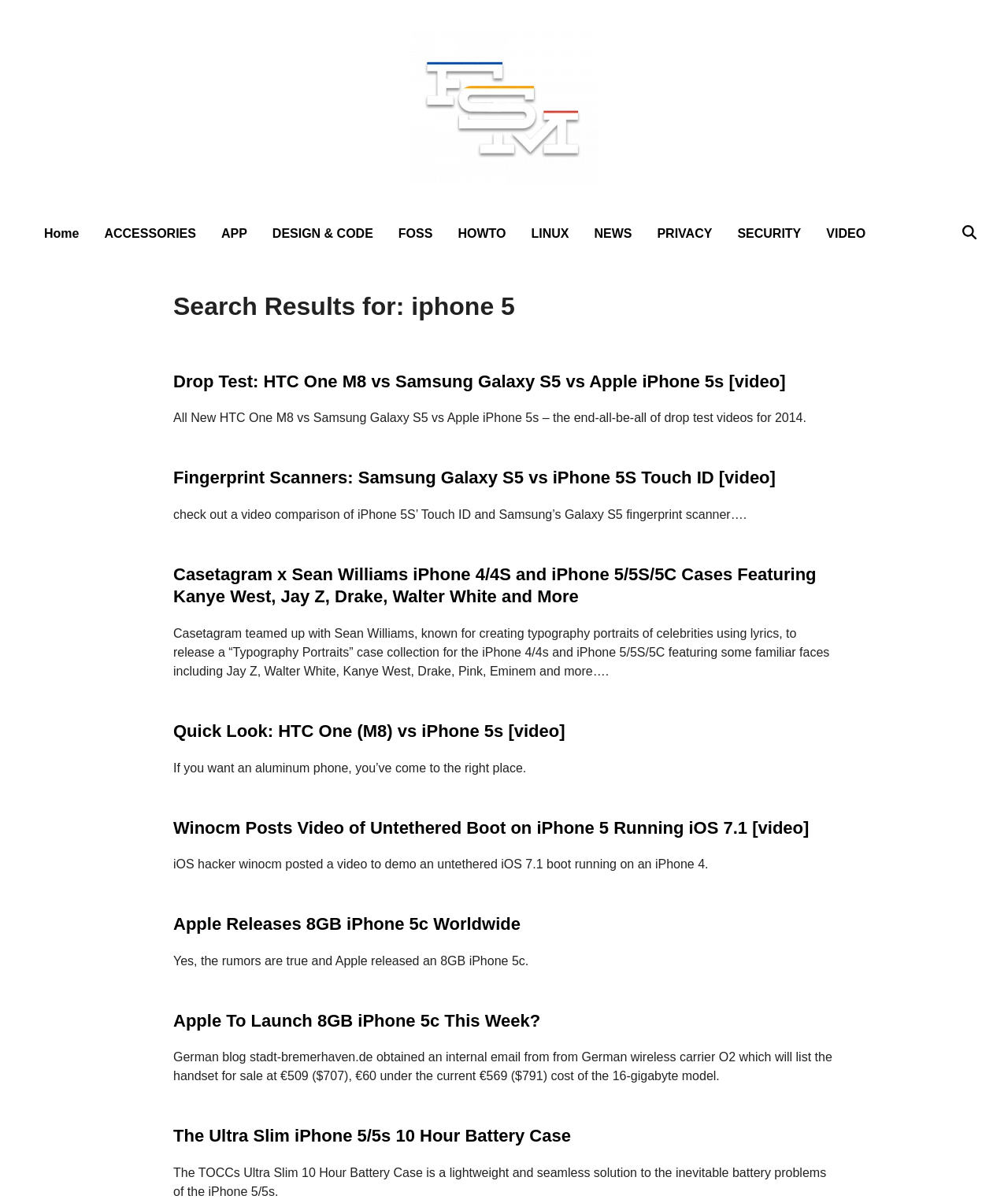Determine the bounding box coordinates of the clickable element to achieve the following action: 'View the 'Ultra Slim iPhone 5/5s 10 Hour Battery Case' article'. Provide the coordinates as four float values between 0 and 1, formatted as [left, top, right, bottom].

[0.172, 0.935, 0.828, 0.999]